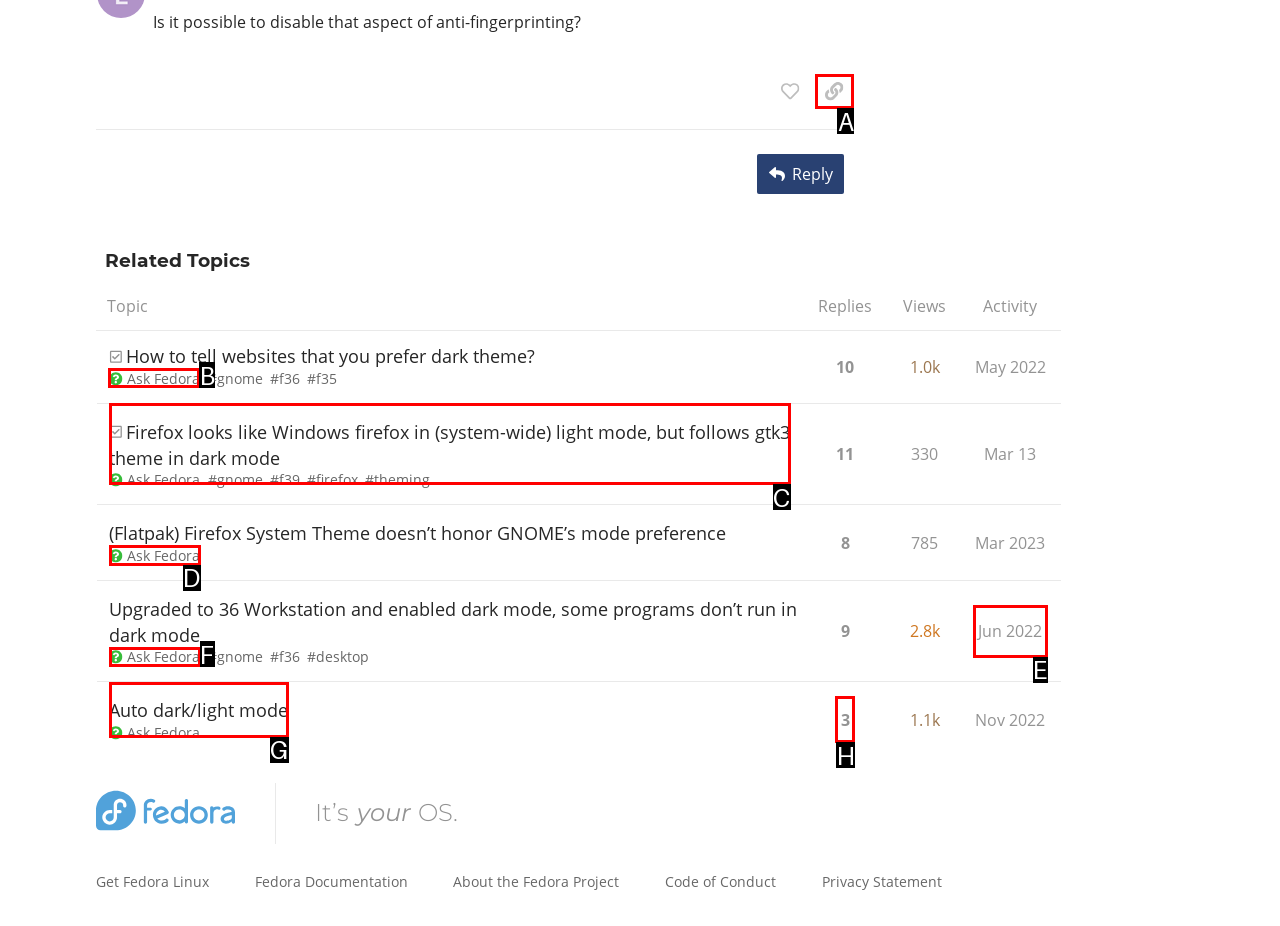From the given options, indicate the letter that corresponds to the action needed to complete this task: Click the 'Ask Fedora' link. Respond with only the letter.

B